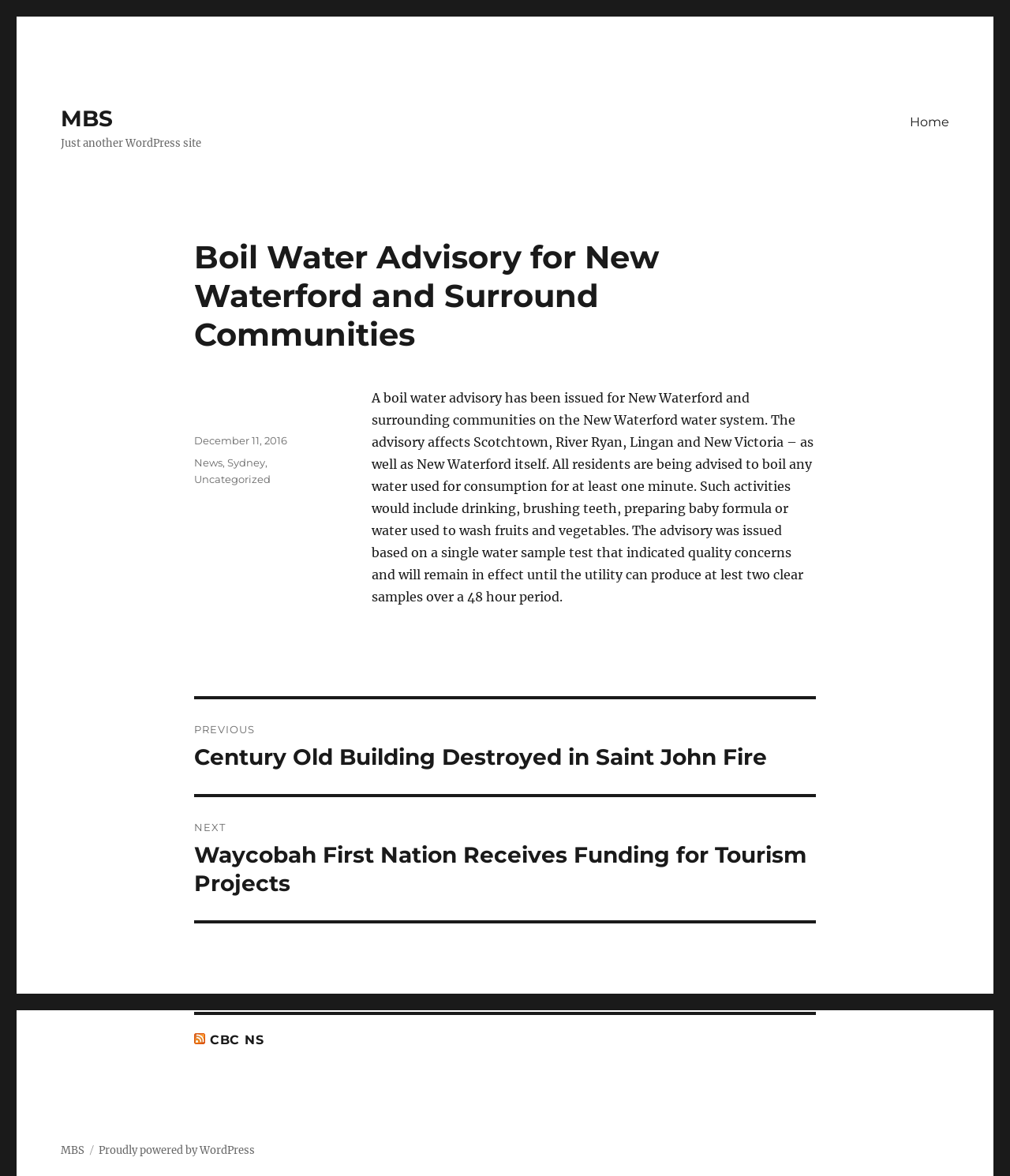Locate the bounding box coordinates of the element that should be clicked to execute the following instruction: "Visit MBS".

[0.06, 0.089, 0.112, 0.112]